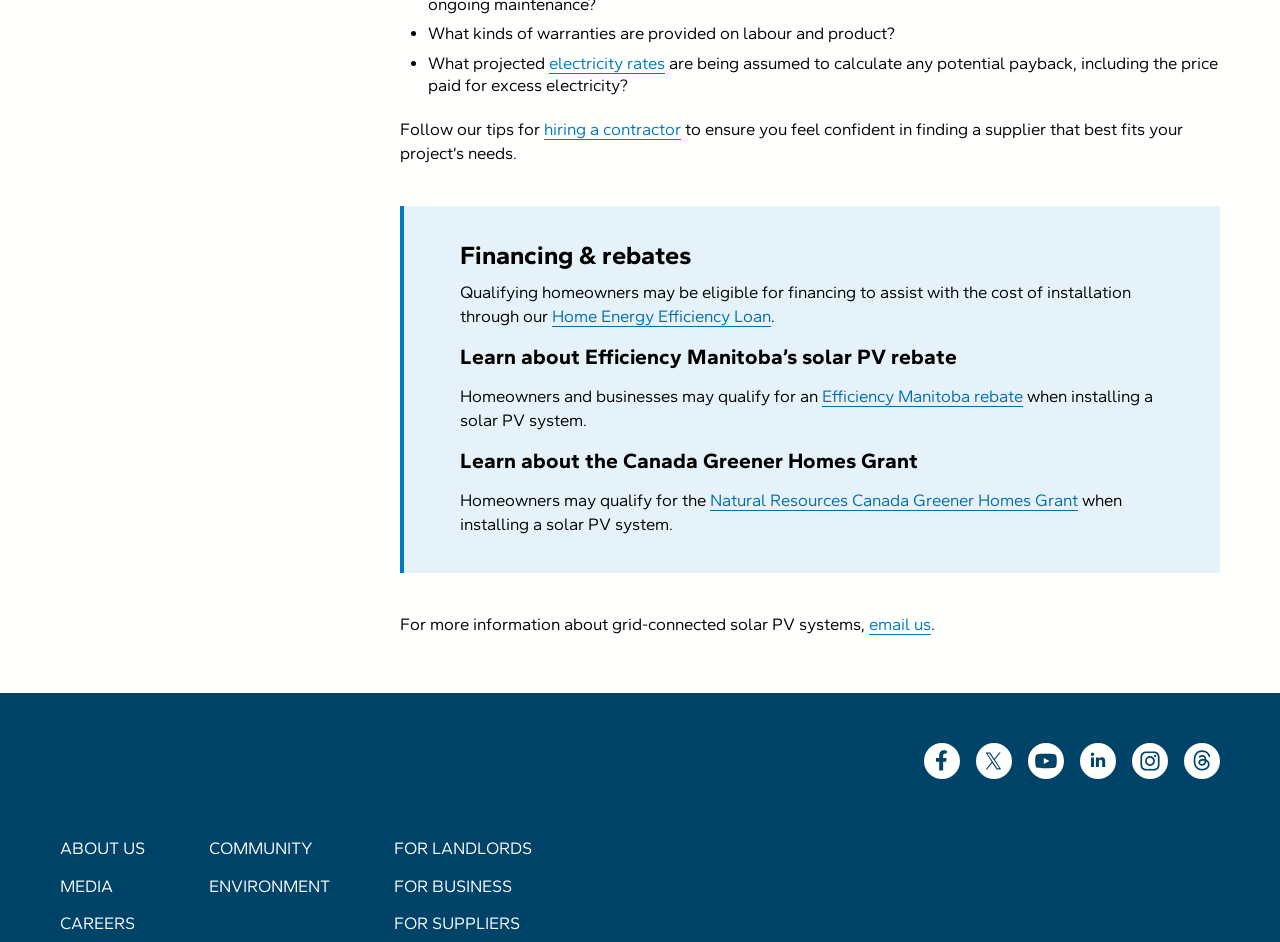Provide the bounding box coordinates for the UI element that is described as: "Efficiency Manitoba rebate".

[0.642, 0.41, 0.799, 0.43]